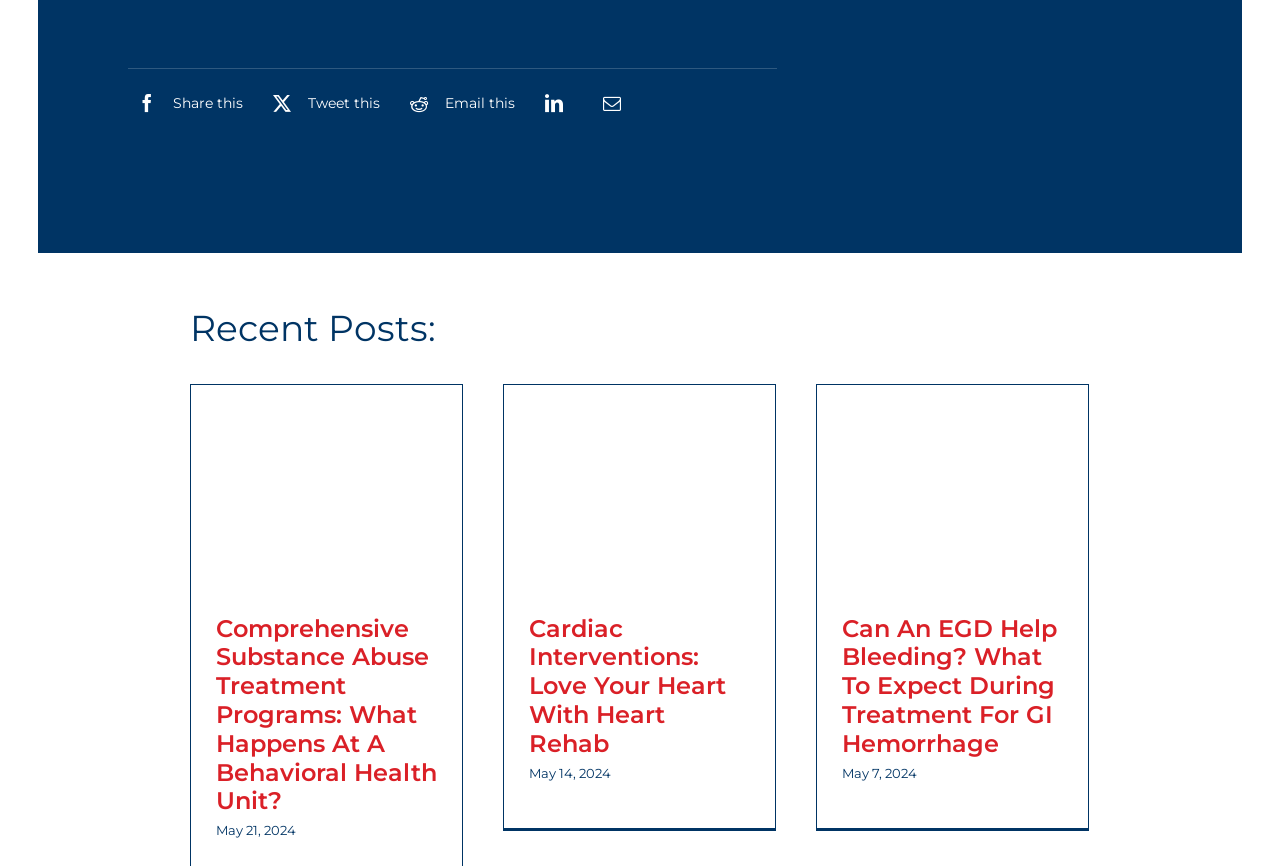What social media platforms are available for sharing?
Using the information presented in the image, please offer a detailed response to the question.

The webpage provides social media links for sharing, which are Facebook, Twitter, LinkedIn, and Email. These links are located at the top of the webpage, with Facebook and Twitter on the left, and LinkedIn and Email on the right.